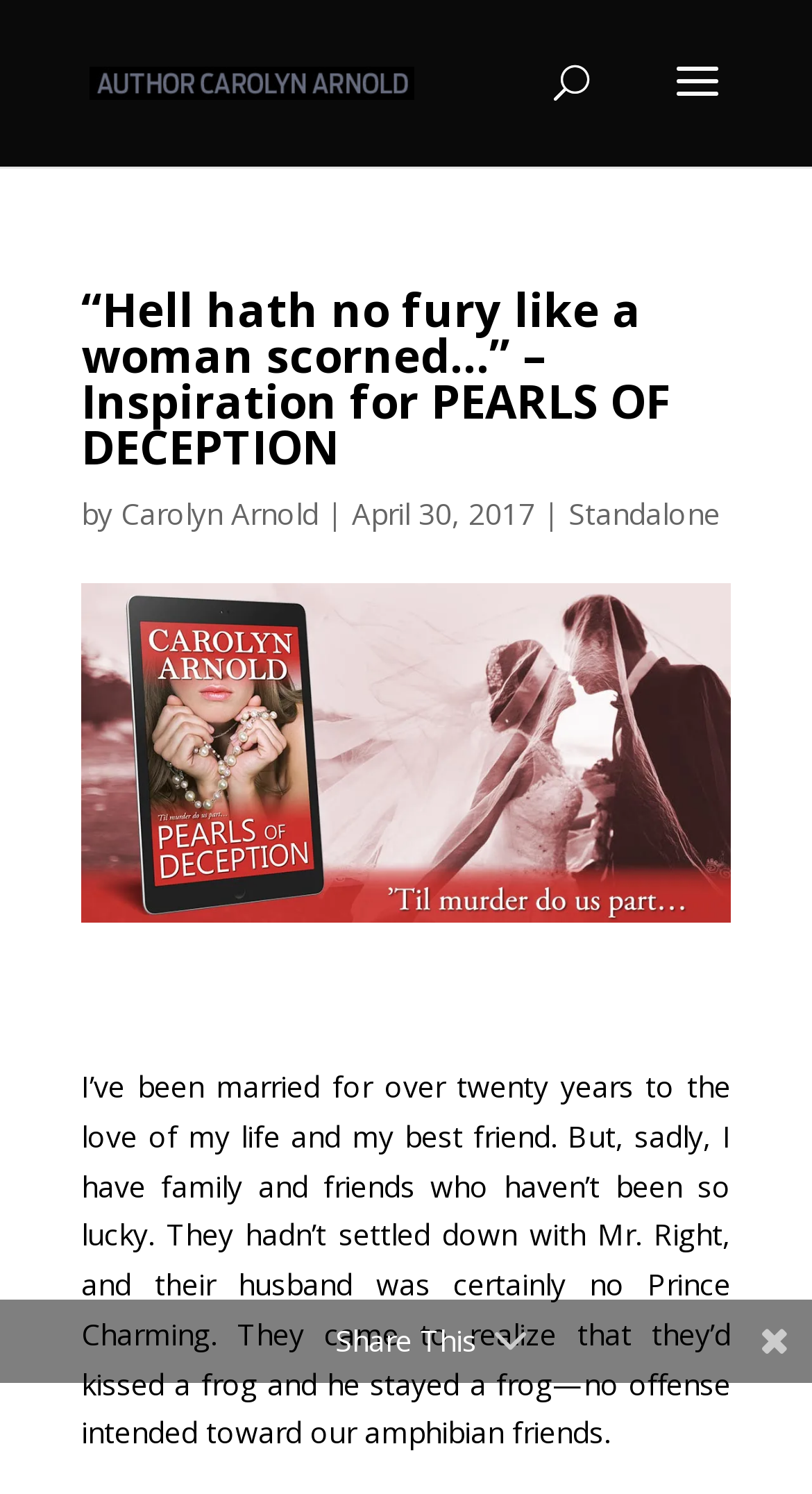Find the headline of the webpage and generate its text content.

“Hell hath no fury like a woman scorned…” – Inspiration for PEARLS OF DECEPTION